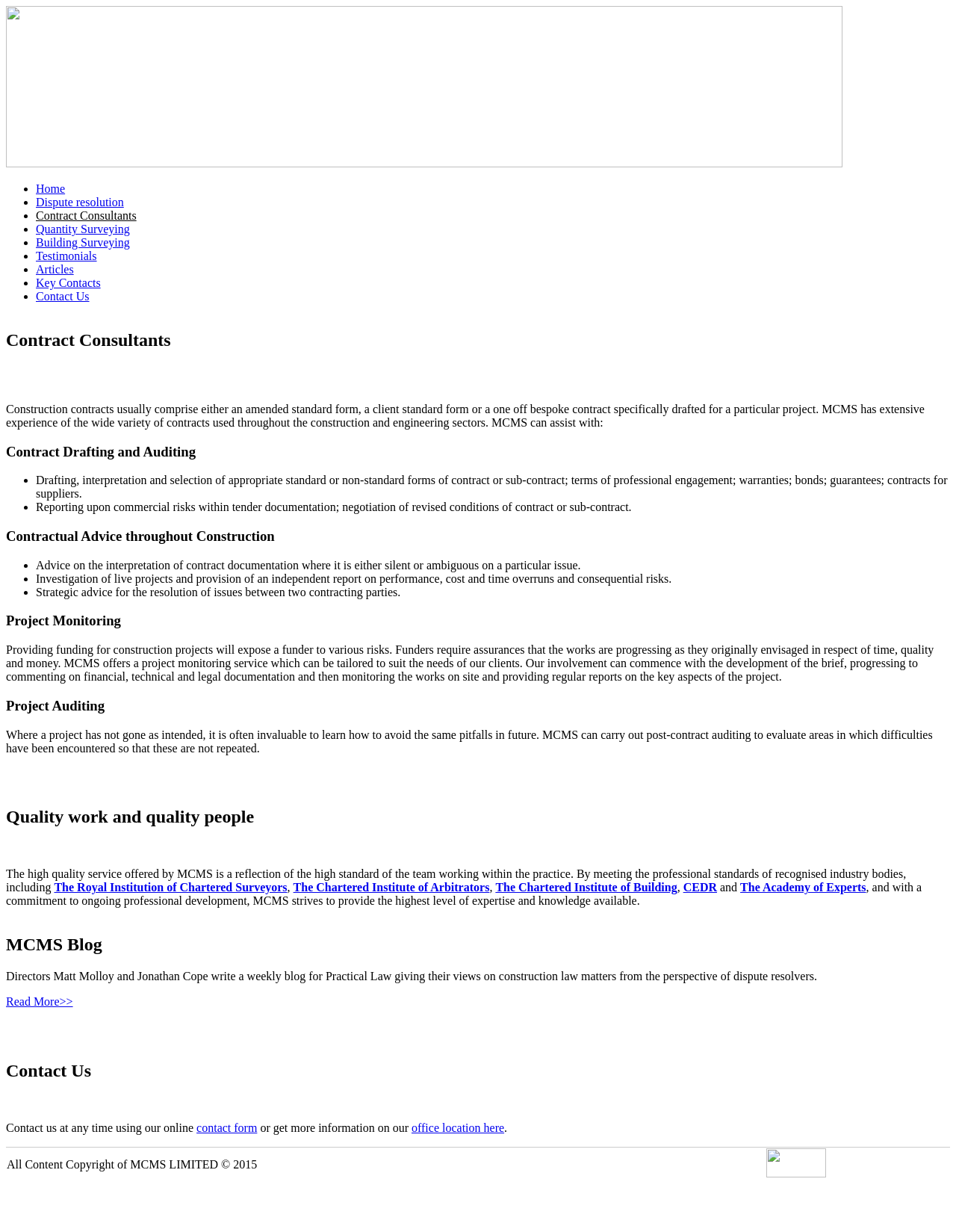Identify the bounding box for the UI element specified in this description: "Contract Consultants". The coordinates must be four float numbers between 0 and 1, formatted as [left, top, right, bottom].

[0.038, 0.17, 0.143, 0.18]